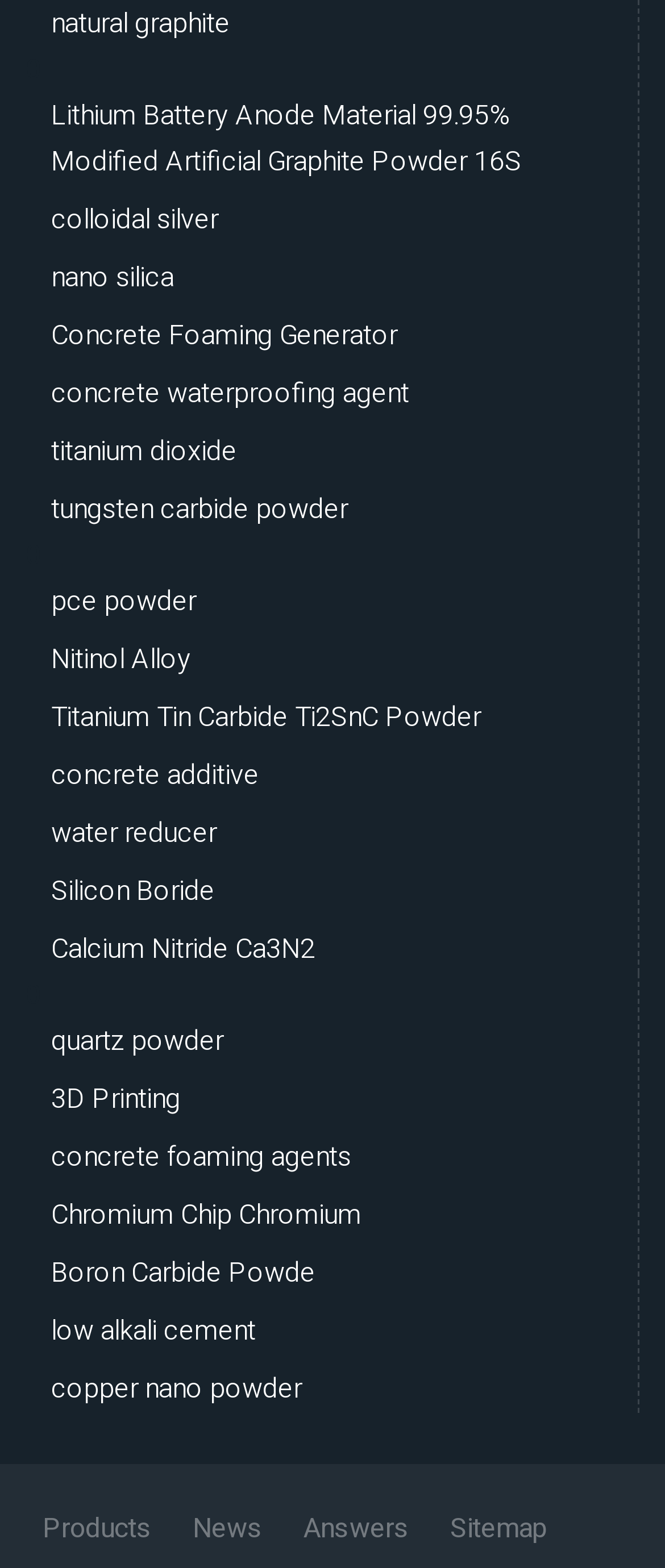Determine the bounding box coordinates of the region I should click to achieve the following instruction: "read about concrete foaming agents". Ensure the bounding box coordinates are four float numbers between 0 and 1, i.e., [left, top, right, bottom].

[0.077, 0.724, 0.528, 0.753]